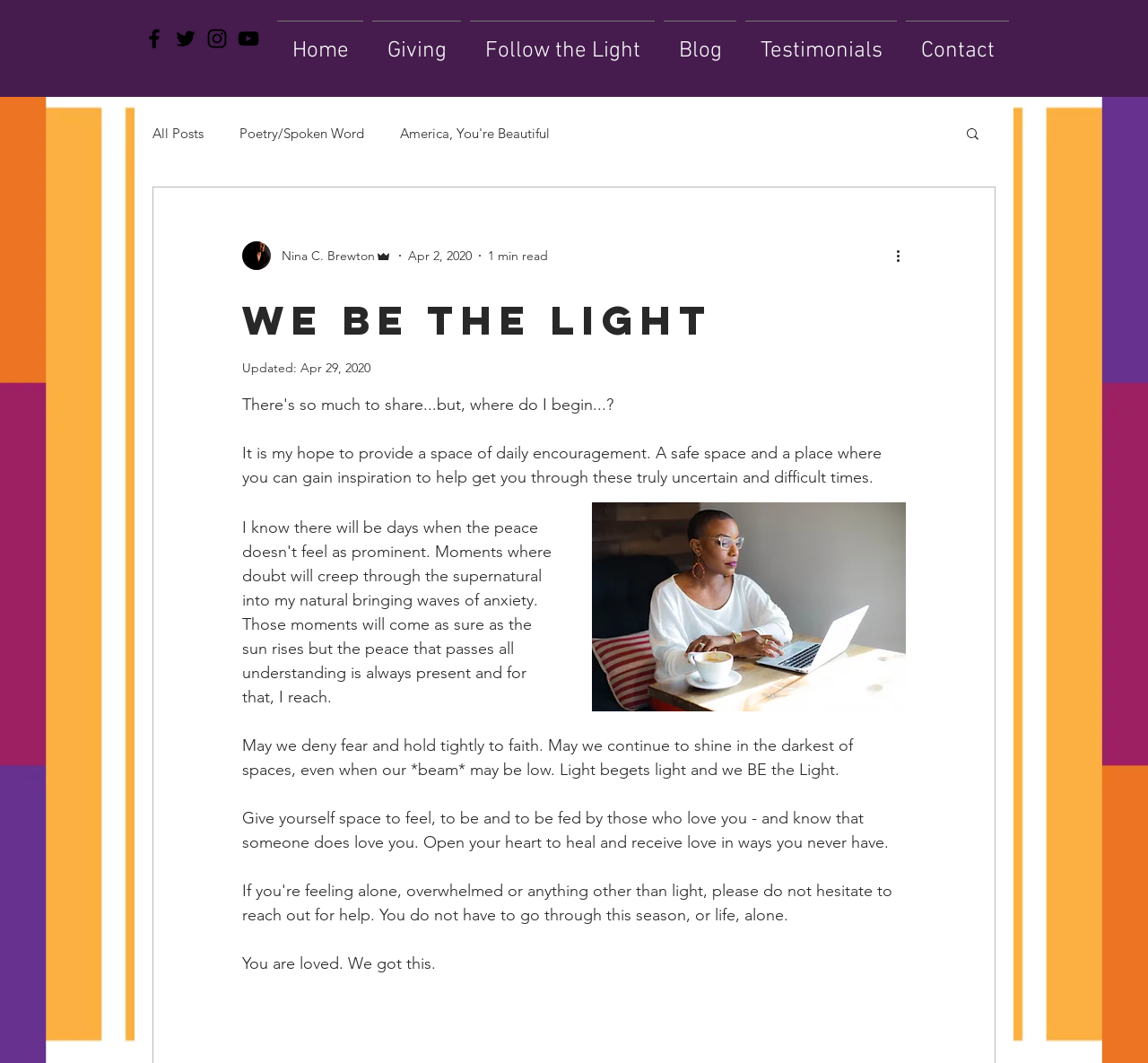For the given element description All Posts, determine the bounding box coordinates of the UI element. The coordinates should follow the format (top-left x, top-left y, bottom-right x, bottom-right y) and be within the range of 0 to 1.

[0.133, 0.117, 0.177, 0.133]